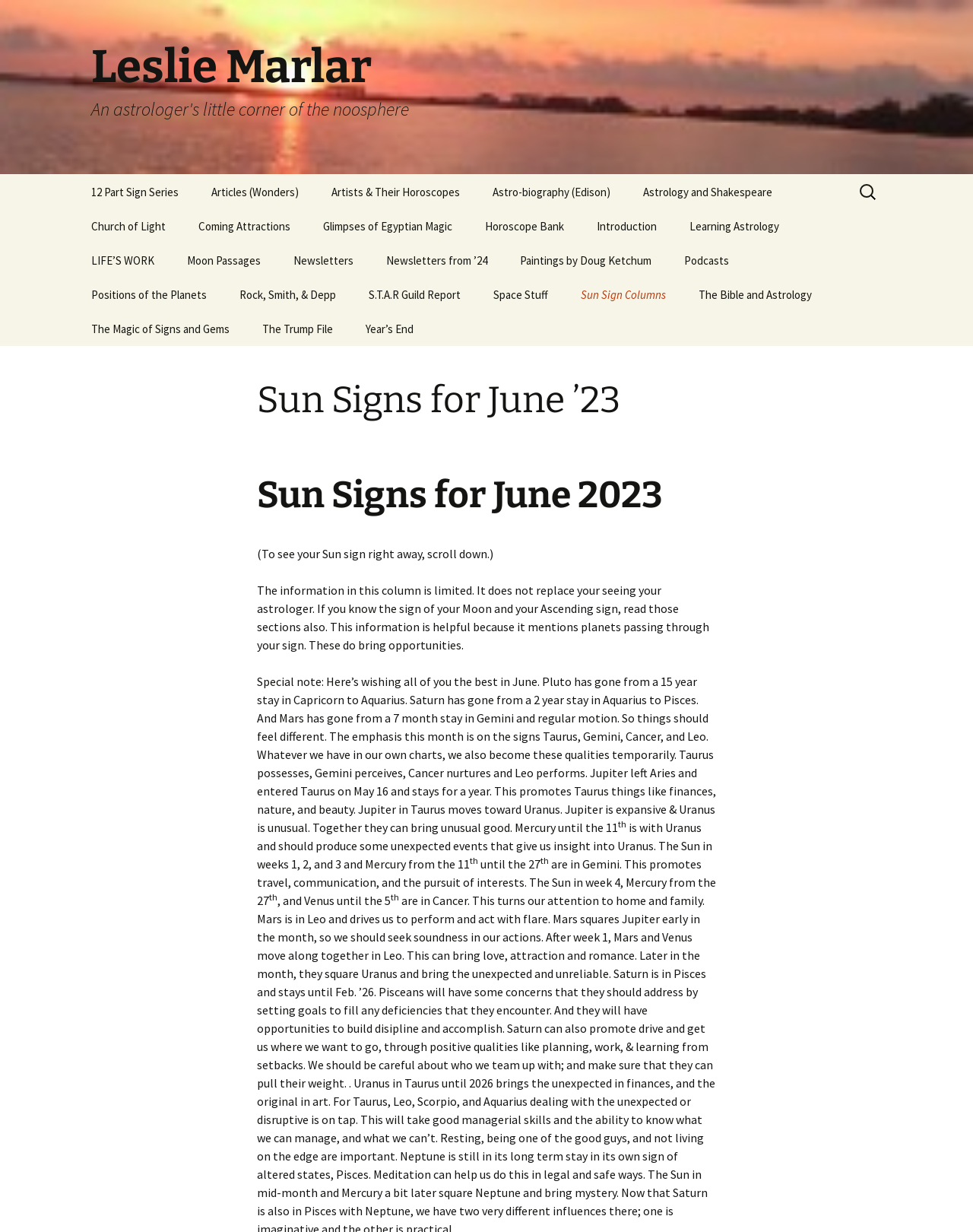Please locate the bounding box coordinates of the element that should be clicked to achieve the given instruction: "Learn about the Astrology of Spiritualism".

[0.202, 0.568, 0.358, 0.605]